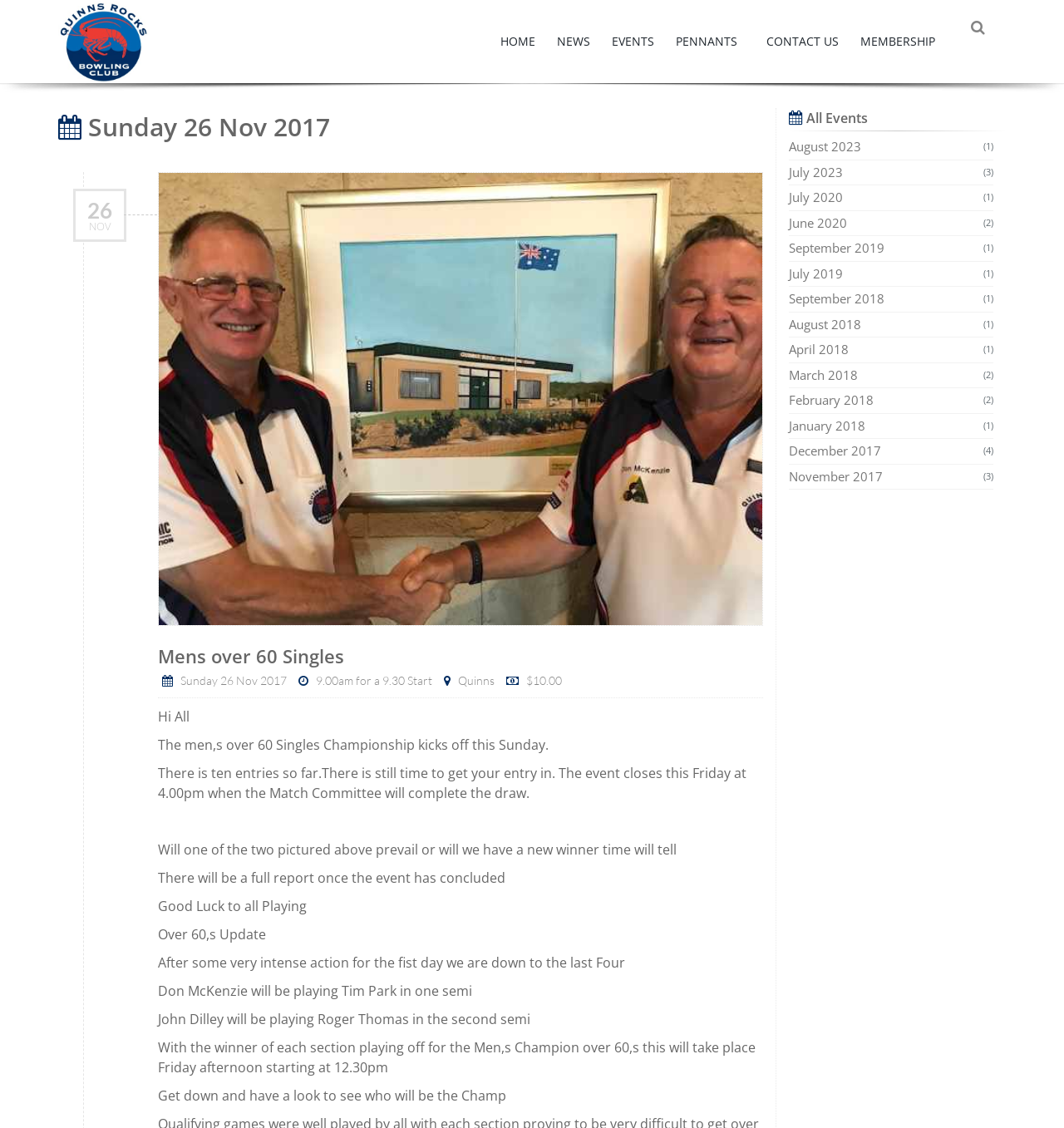Can you determine the bounding box coordinates of the area that needs to be clicked to fulfill the following instruction: "Go to NEWS"?

[0.535, 0.0, 0.582, 0.074]